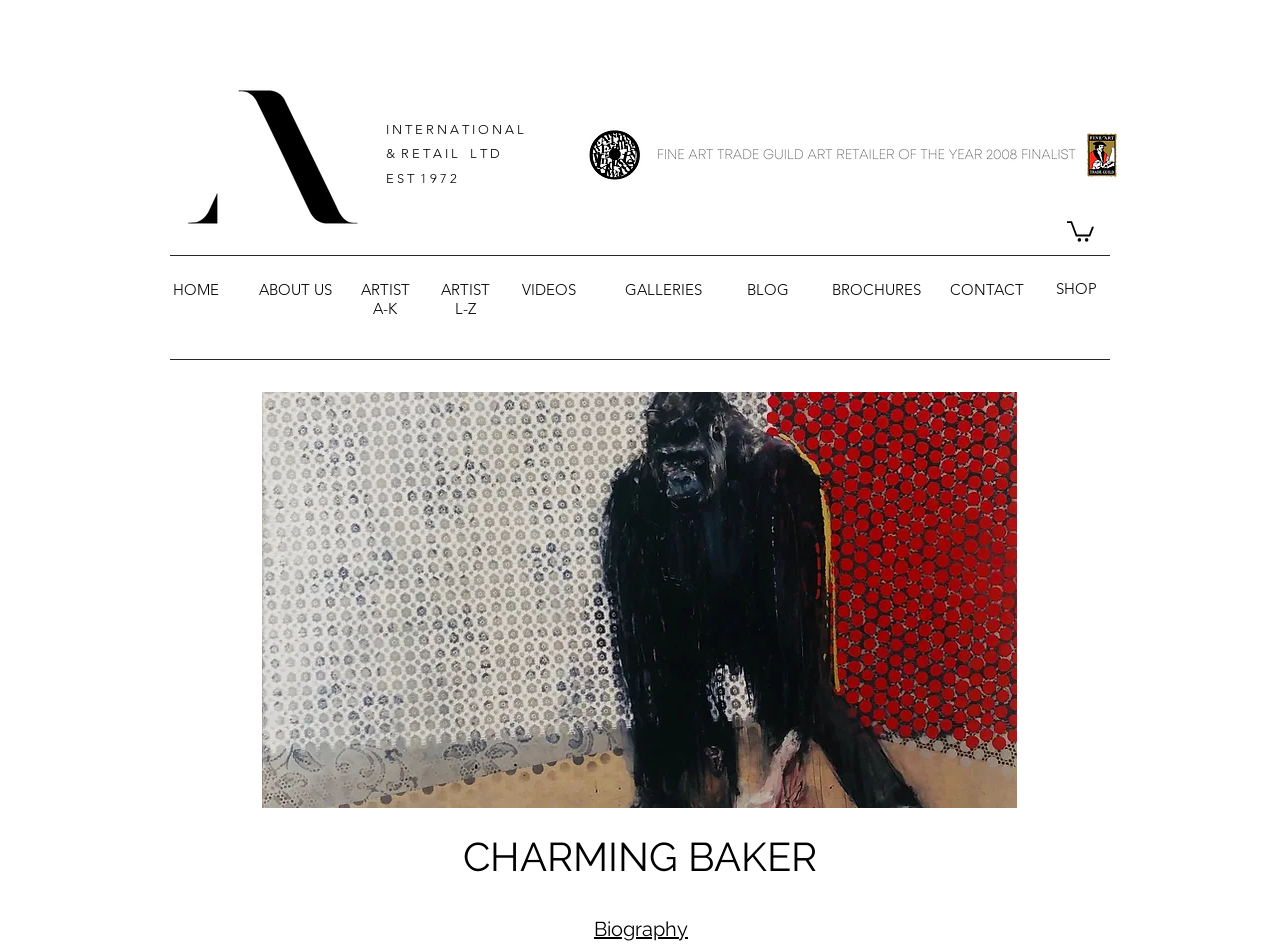How many navigation links are there in the top menu?
Please respond to the question with as much detail as possible.

I counted the number of links in the top menu by looking at the elements starting from 'HOME' at [0.135, 0.296, 0.171, 0.316] to 'SHOP' at [0.825, 0.295, 0.857, 0.315], and found a total of 9 links.